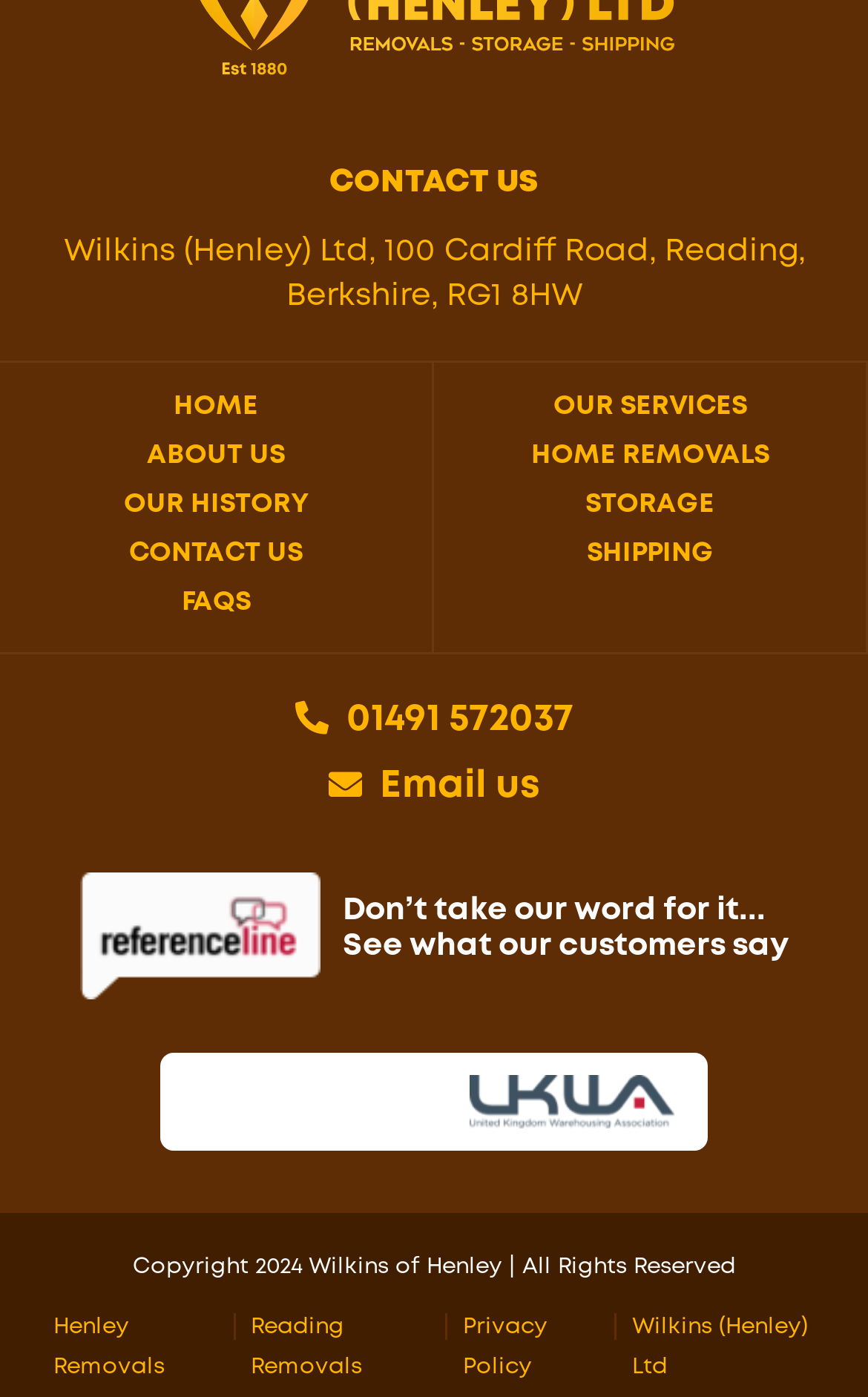Locate the UI element that matches the description Copyright © 2022 AZ CAPITAL in the webpage screenshot. Return the bounding box coordinates in the format (top-left x, top-left y, bottom-right x, bottom-right y), with values ranging from 0 to 1.

None